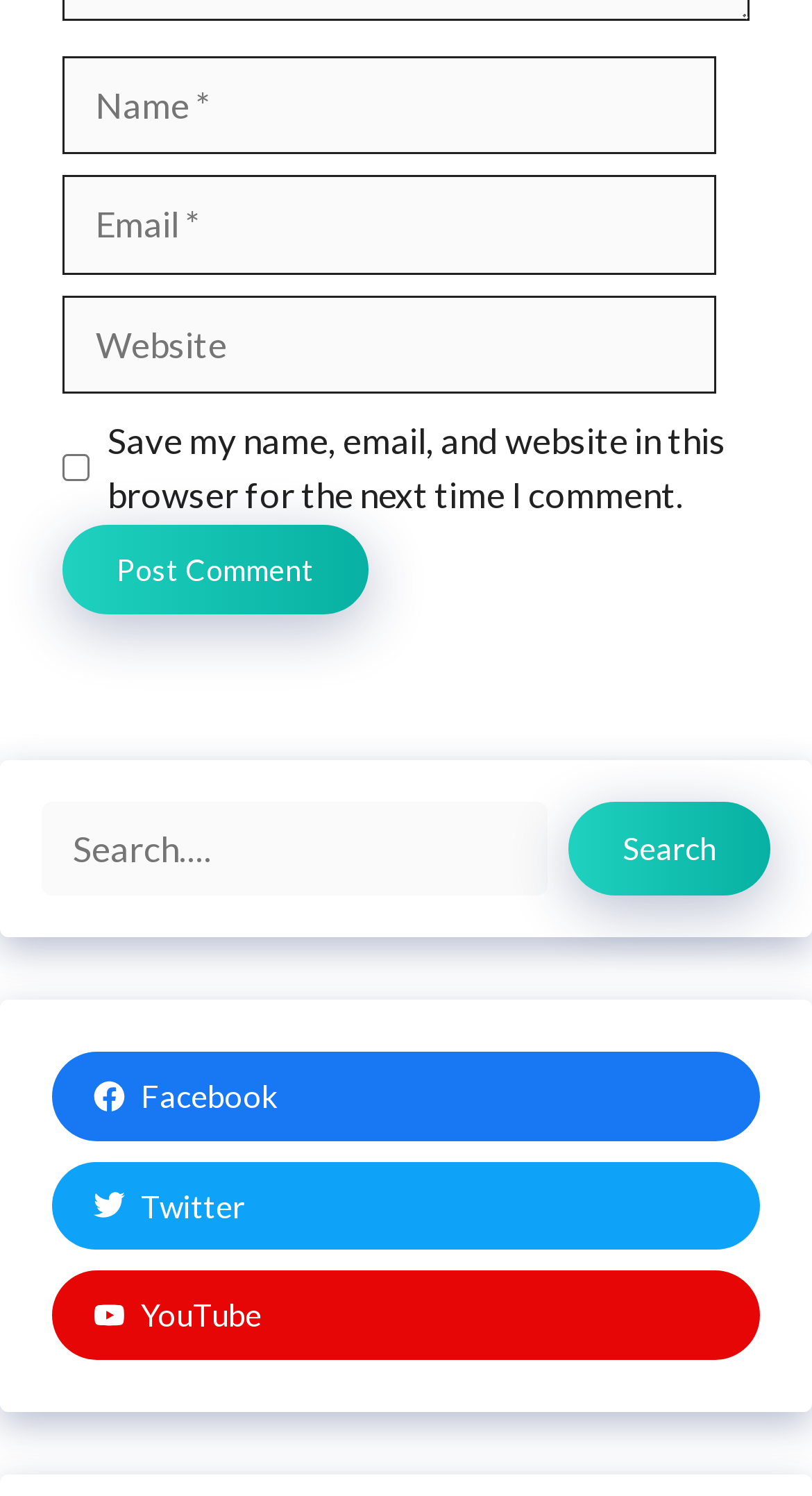Provide a short, one-word or phrase answer to the question below:
How many textboxes are there?

3